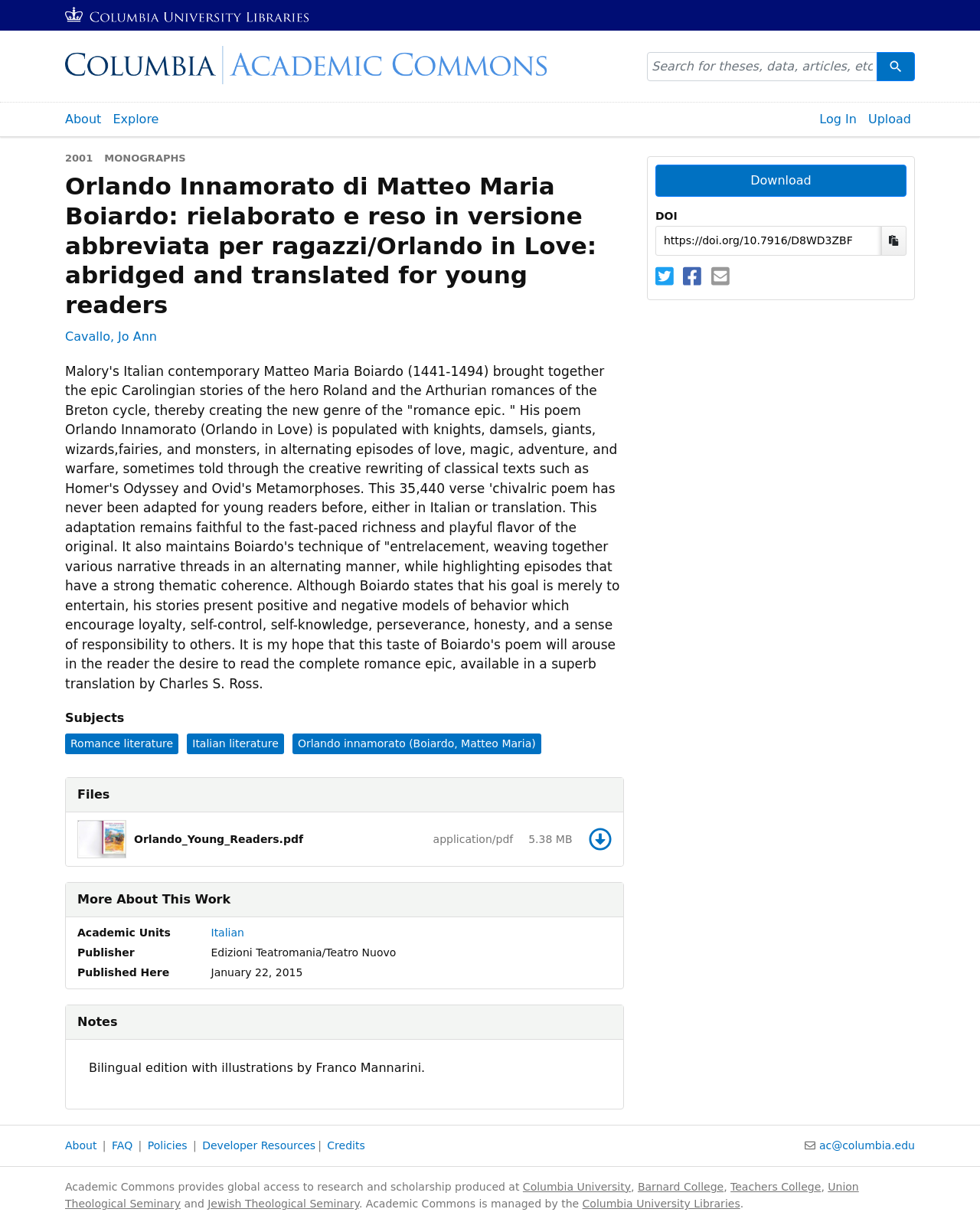What is the title of the poem?
Answer the question with as much detail as you can, using the image as a reference.

The title of the poem is 'Orlando Innamorato' which is mentioned in the heading 'Orlando Innamorato di Matteo Maria Boiardo: rielaborato e reso in versione abbreviata per ragazzi/Orlando in Love: abridged and translated for young readers'.